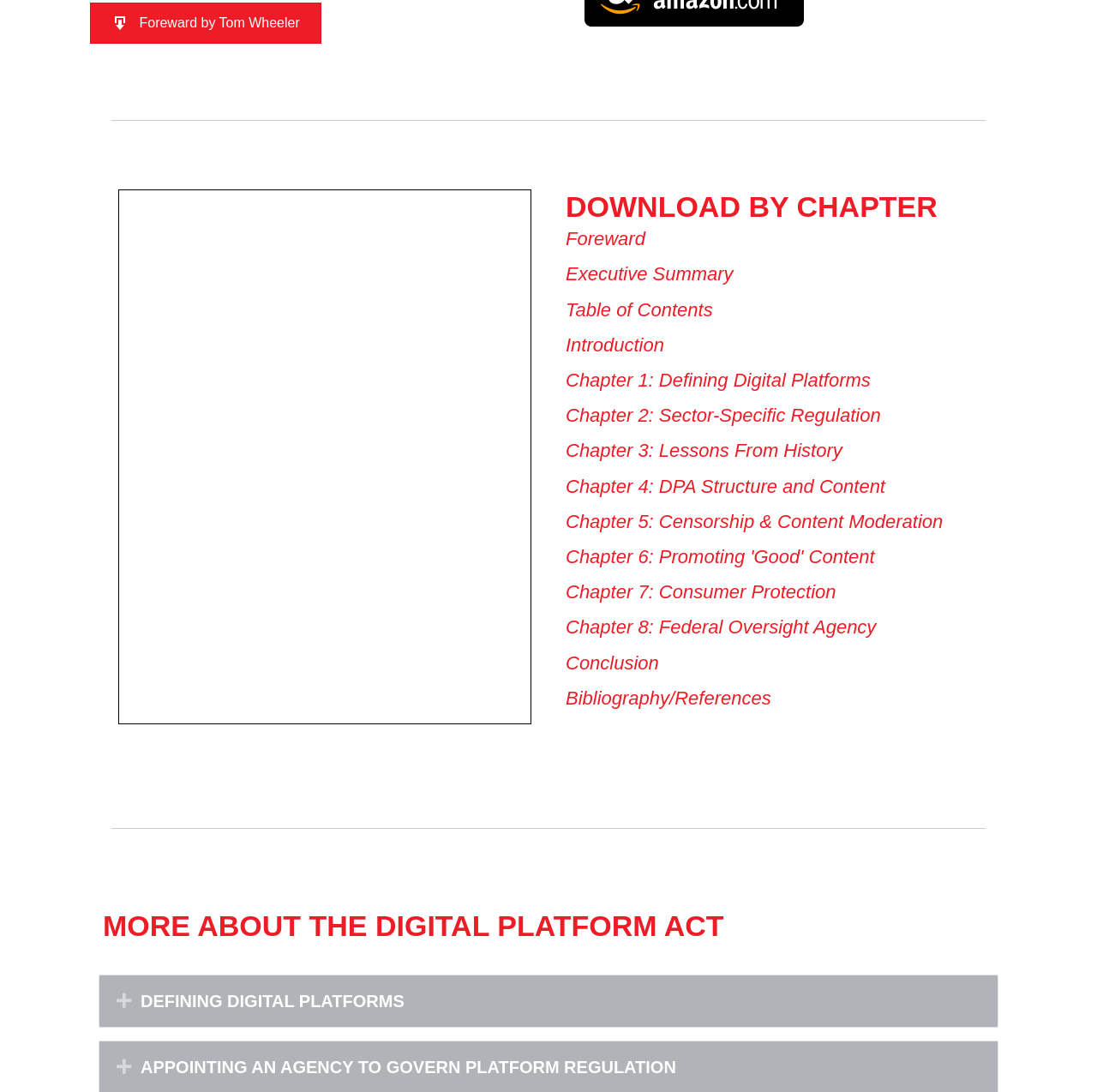Carefully examine the image and provide an in-depth answer to the question: How many chapters are in the book?

The webpage provides links to different chapters, including Chapter 1: Defining Digital Platforms, Chapter 2: Sector-Specific Regulation, and so on, up to Chapter 8: Federal Oversight Agency. This suggests that the book has at least 8 chapters.